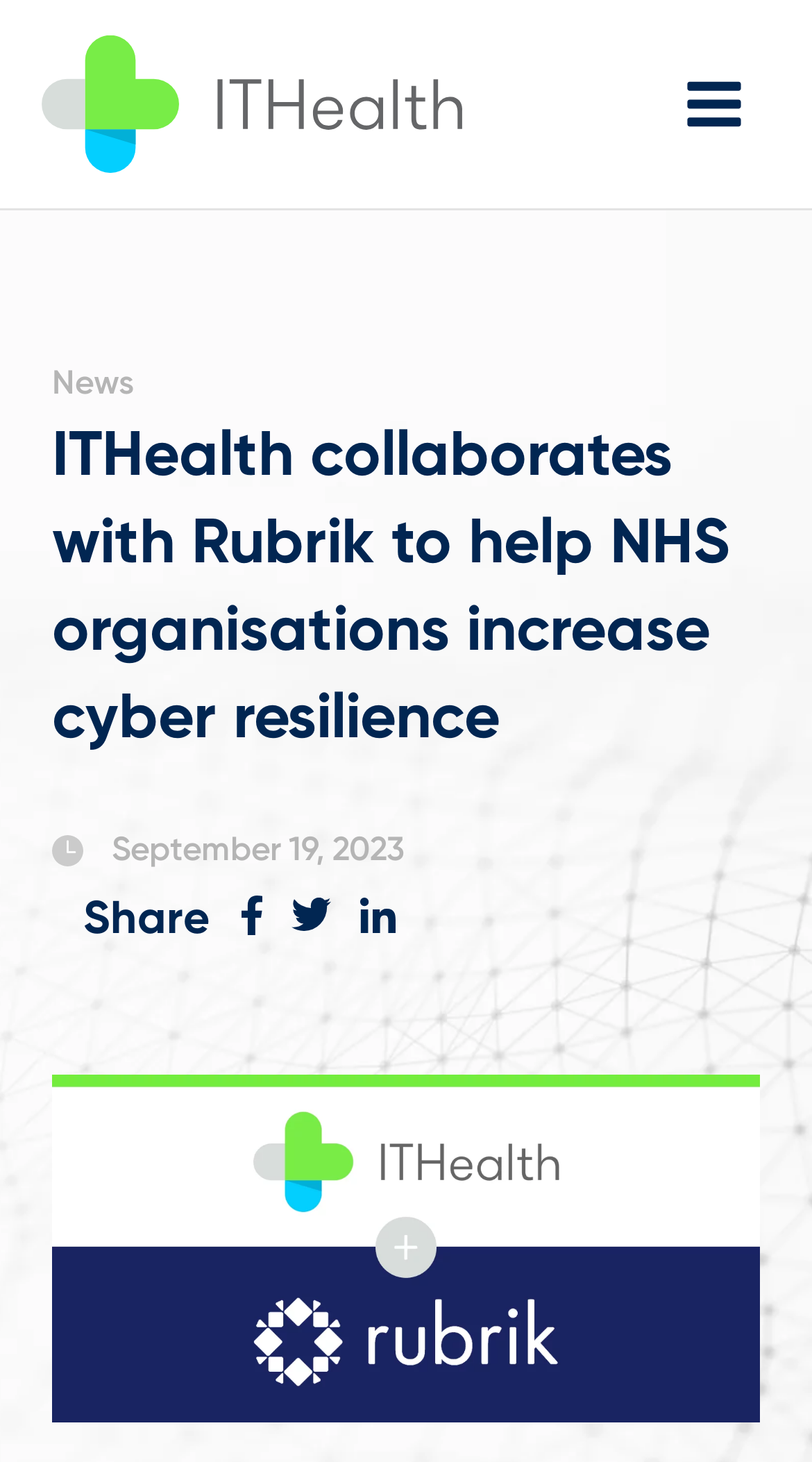Look at the image and write a detailed answer to the question: 
Is the main menu expanded?

The main menu is represented by a button at the top right corner of the webpage, and its expanded property is set to False, indicating that it is not expanded.